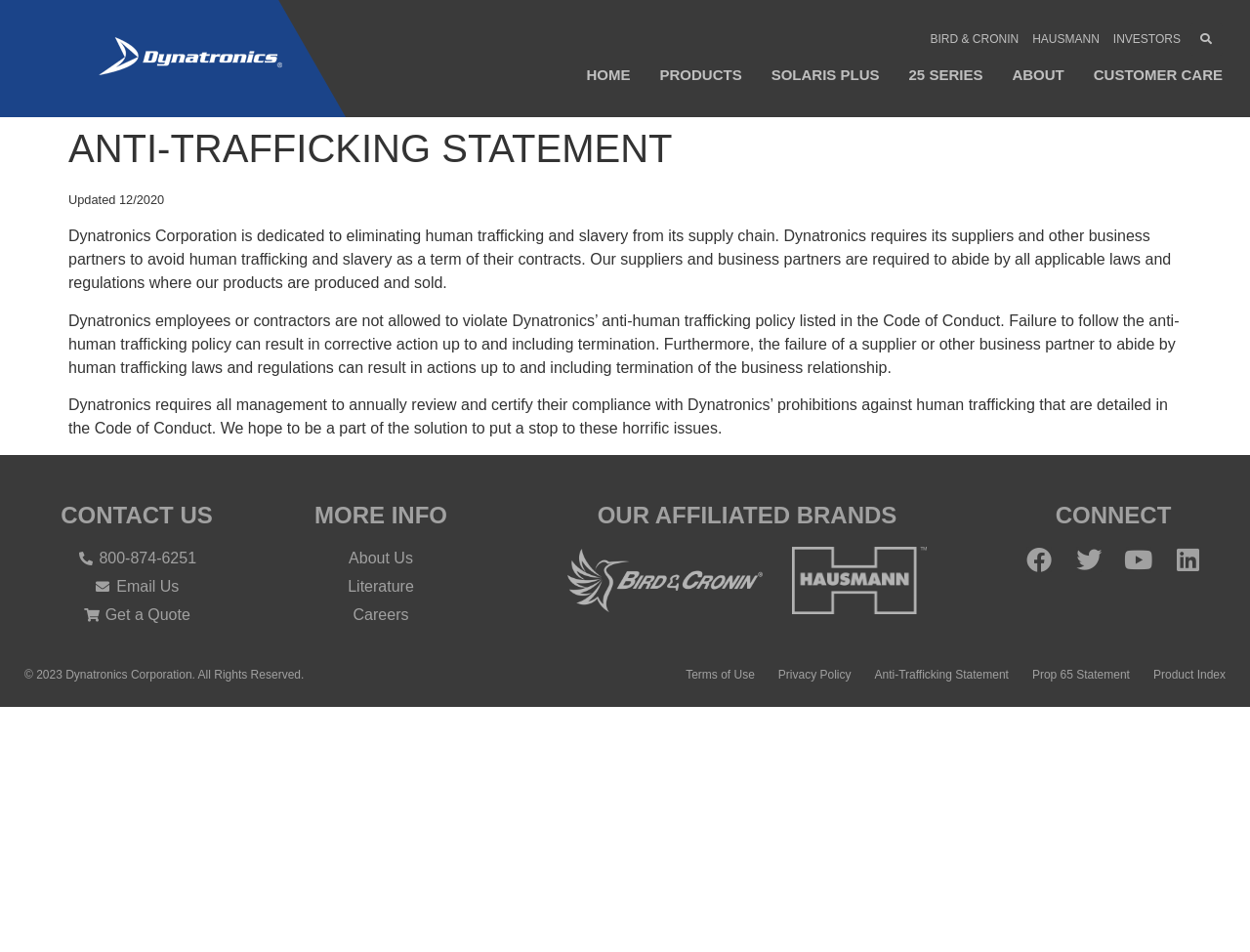Kindly determine the bounding box coordinates for the area that needs to be clicked to execute this instruction: "Learn more about the company".

[0.528, 0.058, 0.593, 0.099]